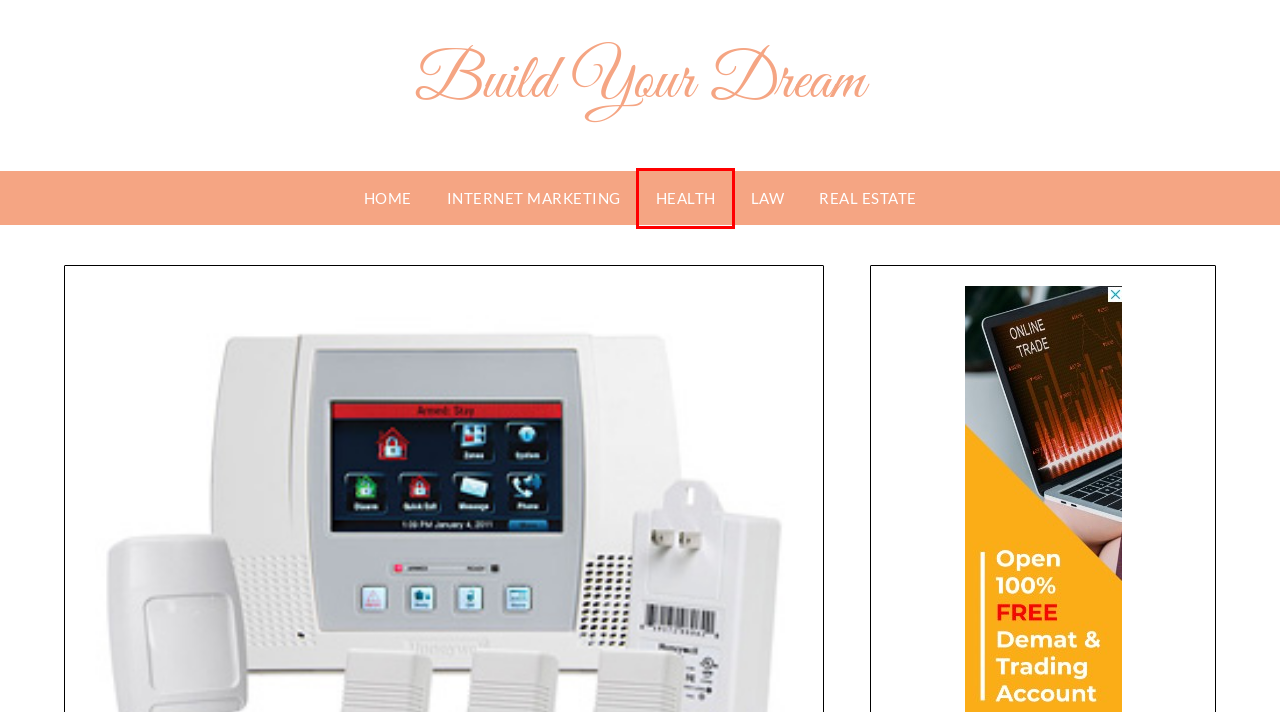You have a screenshot of a webpage where a red bounding box highlights a specific UI element. Identify the description that best matches the resulting webpage after the highlighted element is clicked. The choices are:
A. Nehir, Author at Build Your Dream
B. Health Archives - Build Your Dream
C. Potential Role of Exhale Wellness in Purchasing HHC Pre-Rolls - Build Your Dream
D. Build Your Dream -
E. Home Archives - Build Your Dream
F. Internet Marketing Archives - Build Your Dream
G. Unlock Serenity: THC Gummies Redefining Anxiety Relief and Wellness - Build Your Dream
H. Law Archives - Build Your Dream

B